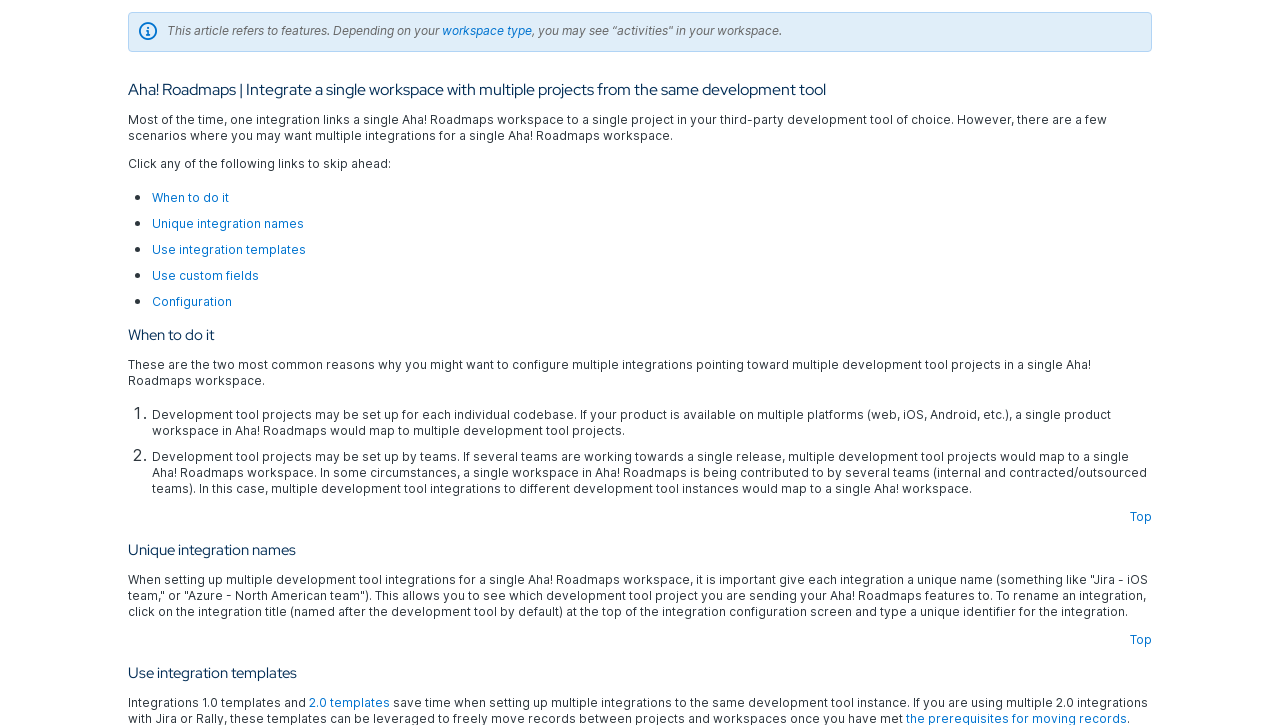What is the benefit of using integration templates?
Answer the question based on the image using a single word or a brief phrase.

Easy integration setup